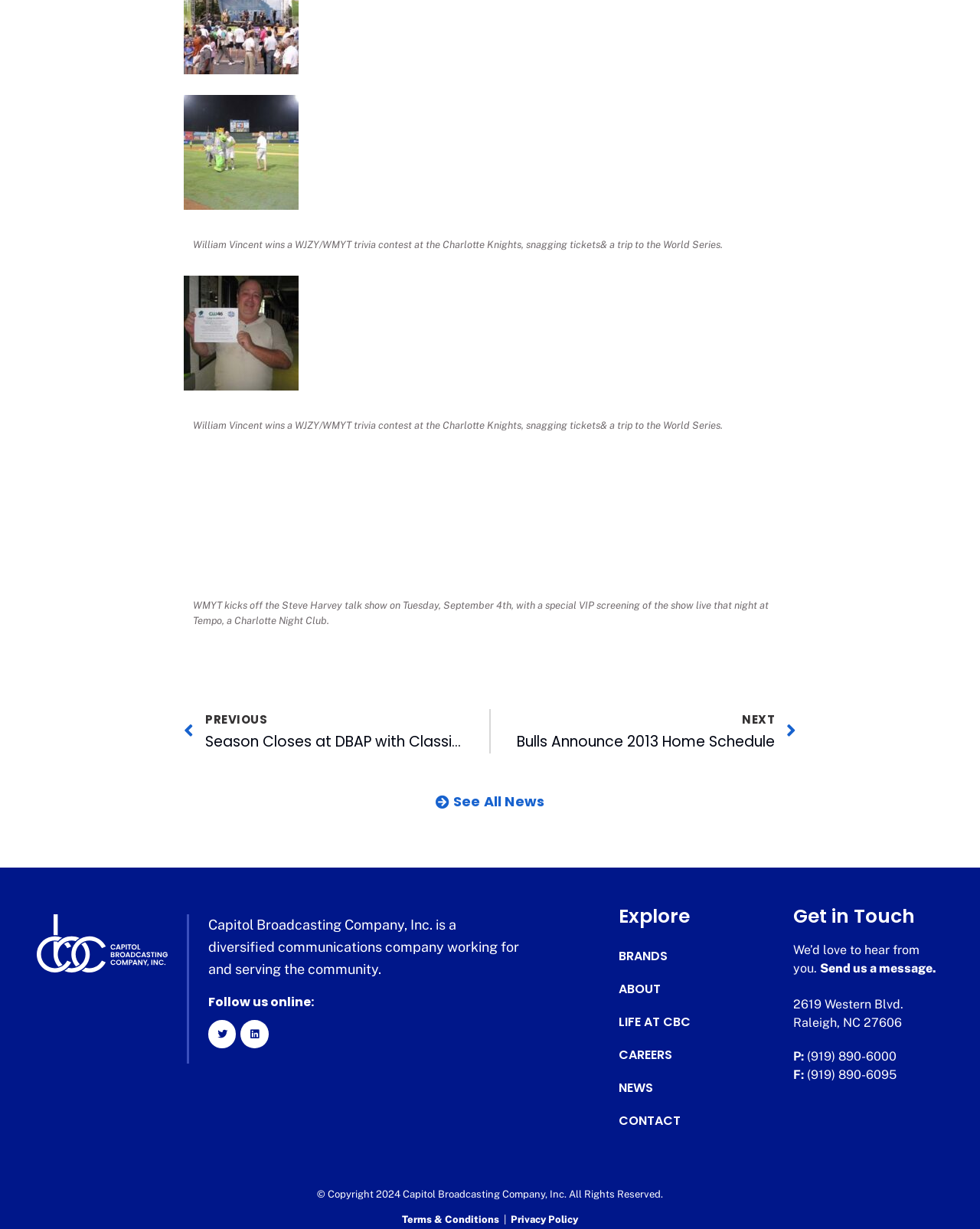Provide the bounding box coordinates of the area you need to click to execute the following instruction: "Follow on Twitter".

[0.212, 0.83, 0.241, 0.853]